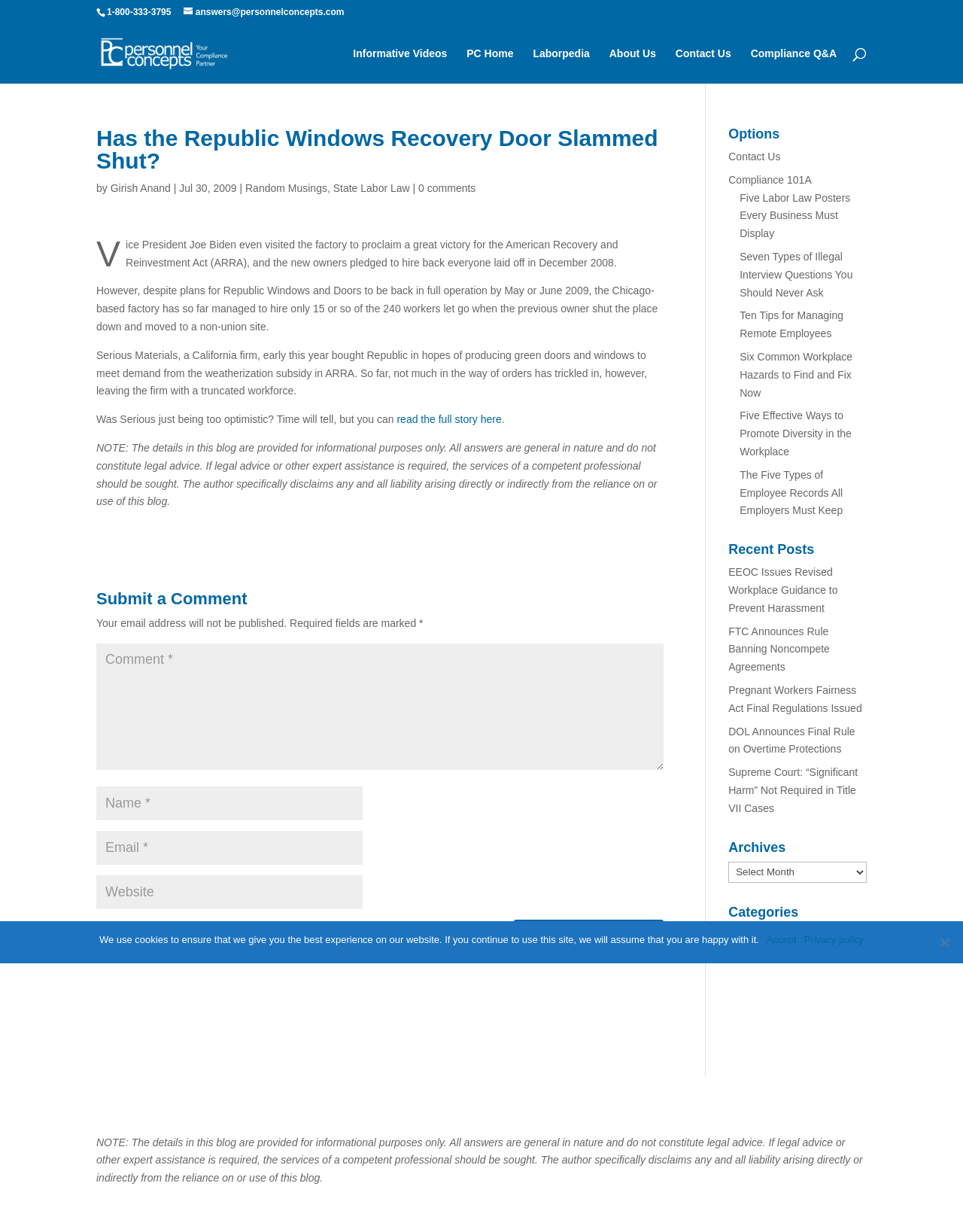Please identify the coordinates of the bounding box that should be clicked to fulfill this instruction: "Search for something".

[0.1, 0.019, 0.9, 0.02]